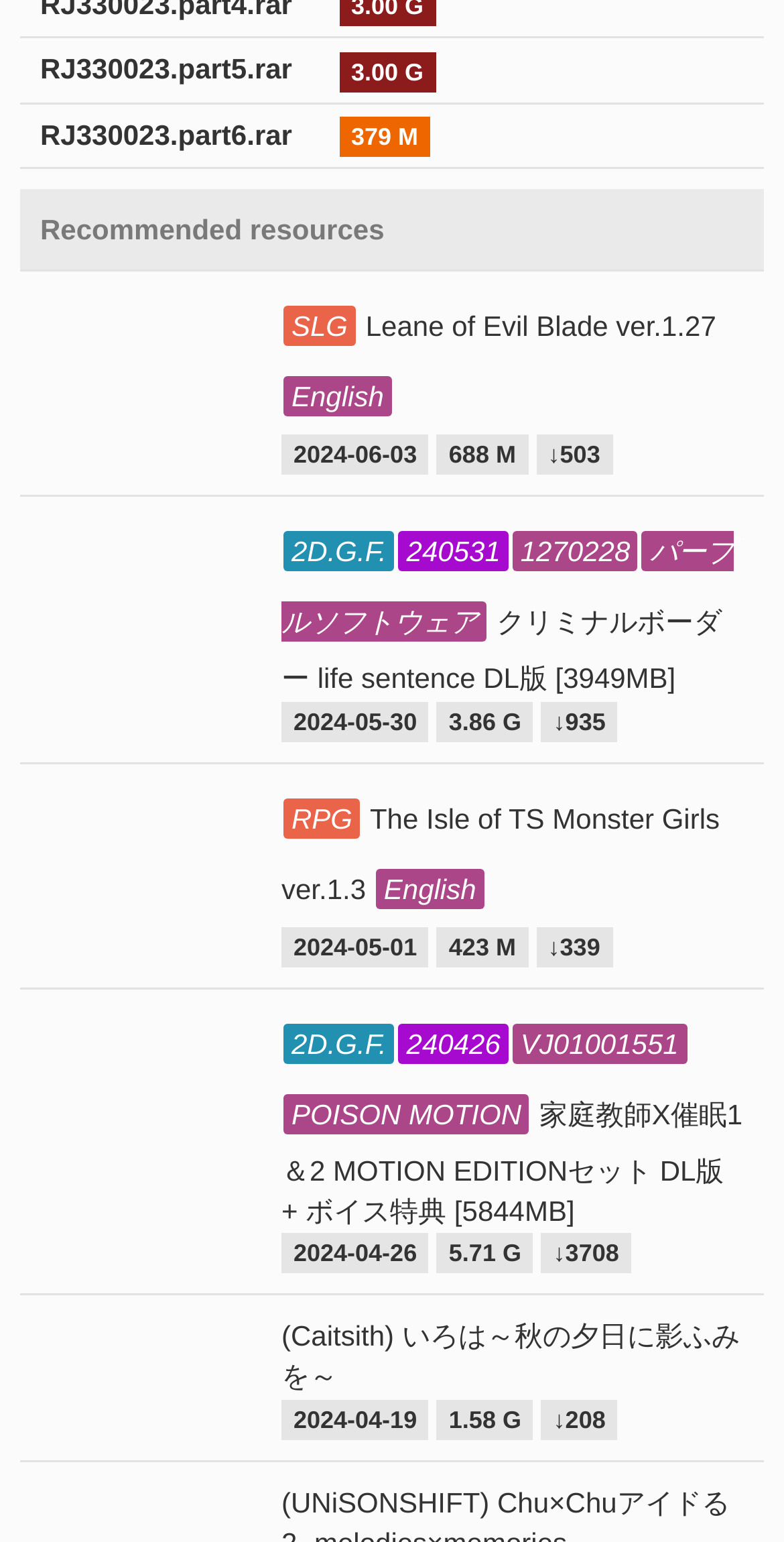Using the provided element description: "1270228", identify the bounding box coordinates. The coordinates should be four floats between 0 and 1 in the order [left, top, right, bottom].

[0.654, 0.345, 0.814, 0.371]